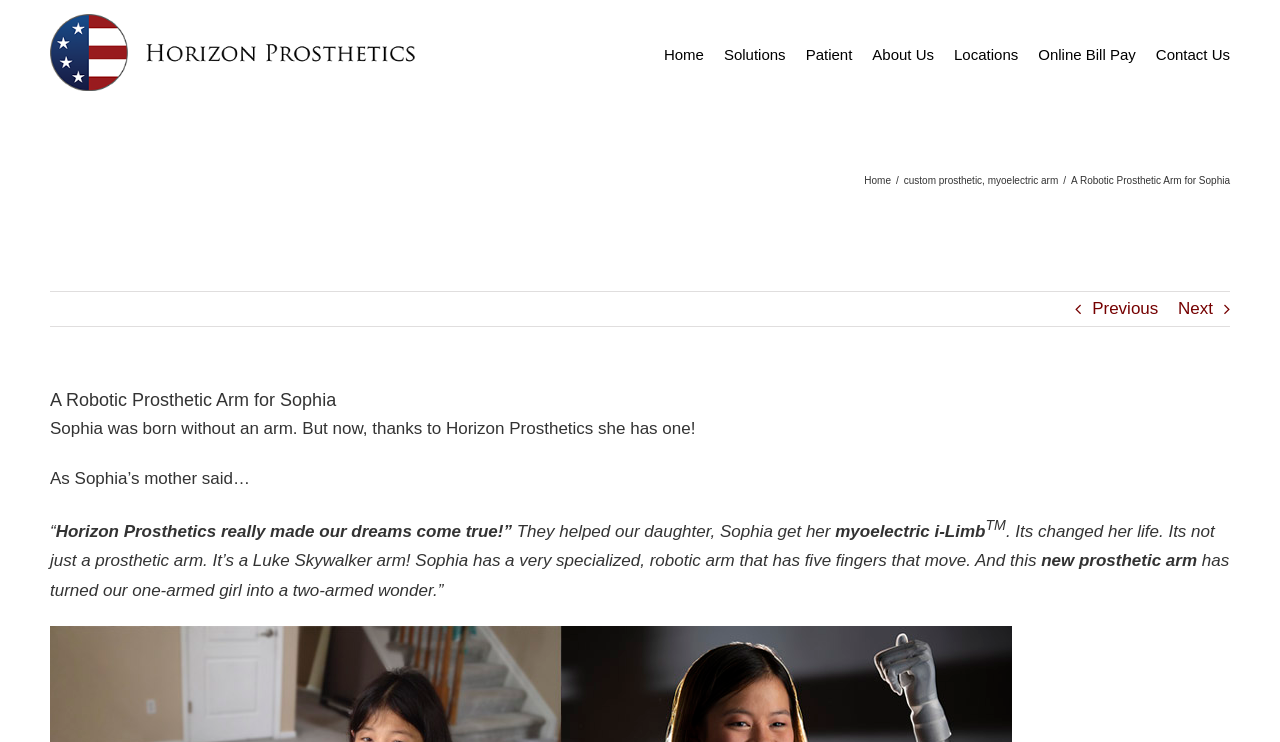Please mark the bounding box coordinates of the area that should be clicked to carry out the instruction: "Read Sophia's story".

[0.039, 0.522, 0.961, 0.558]